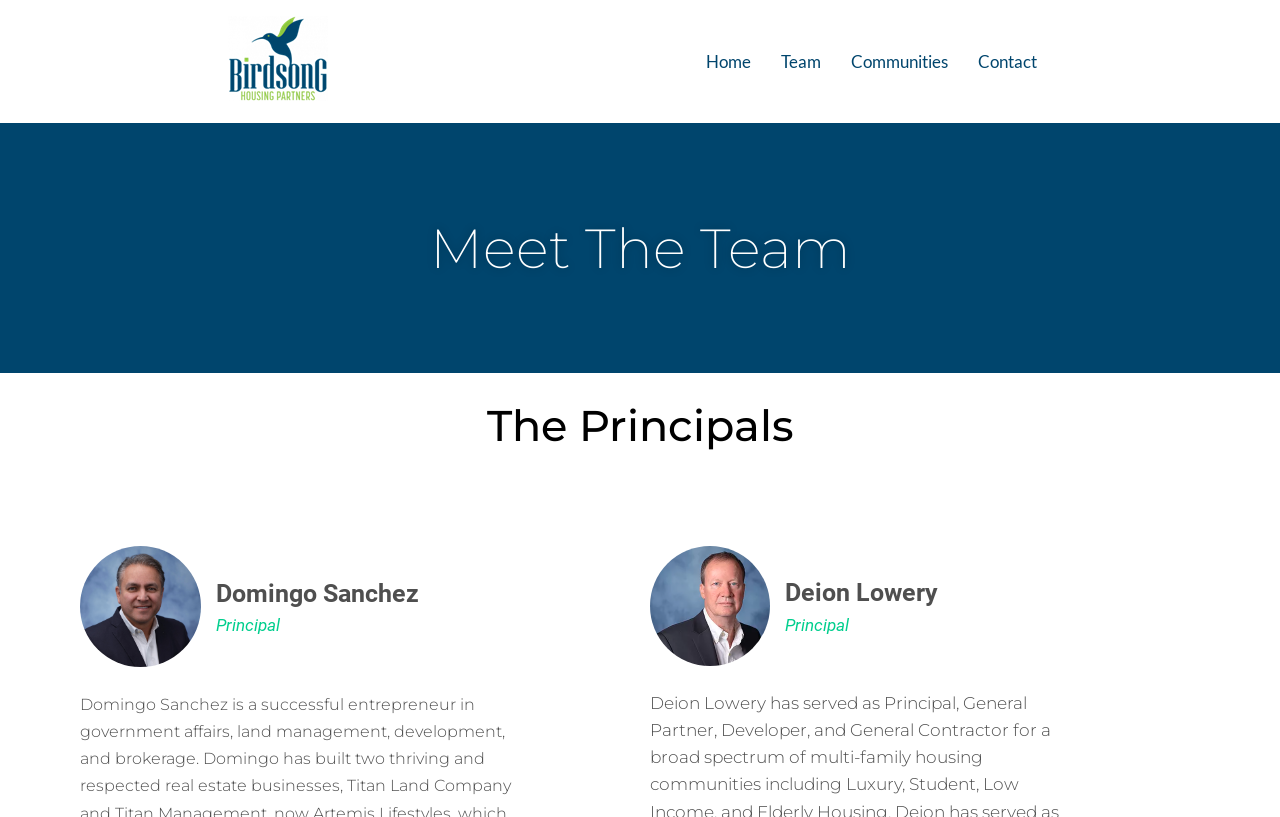What section is below the 'Meet The Team' heading?
Refer to the image and give a detailed response to the question.

I examined the webpage and found the section 'Meet The Team' which is followed by the section 'The Principals'.